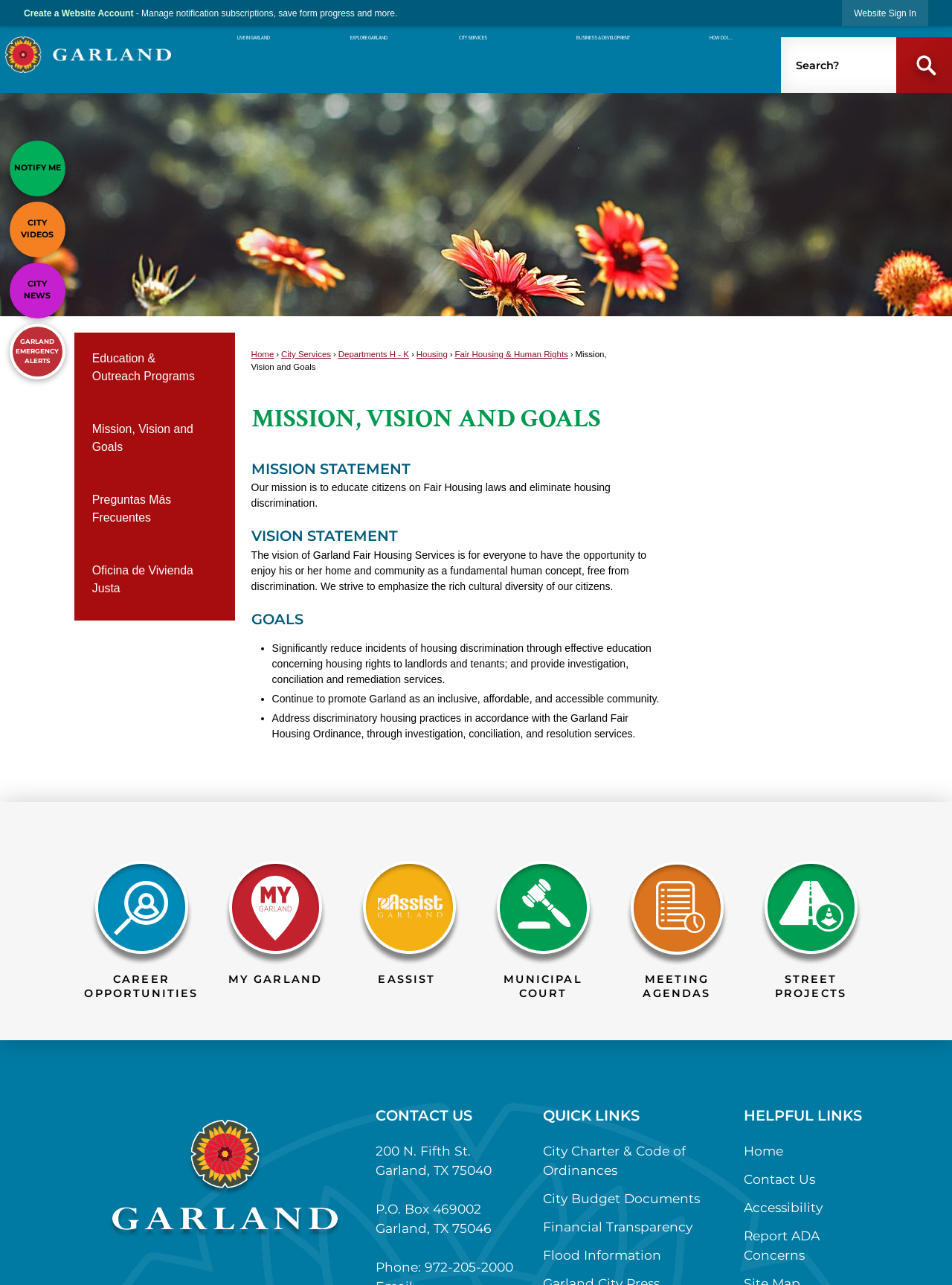Utilize the details in the image to give a detailed response to the question: What is the vision of Garland Fair Housing Services?

The vision statement is found in the 'MISSION, VISION AND GOALS' section of the webpage, which states that 'The vision of Garland Fair Housing Services is for everyone to have the opportunity to enjoy his or her home and community as a fundamental human concept, free from discrimination.'